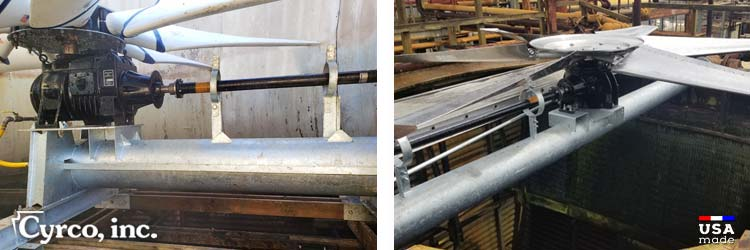Provide a brief response to the question using a single word or phrase: 
What is the purpose of the torque tubes?

Cooling tower systems